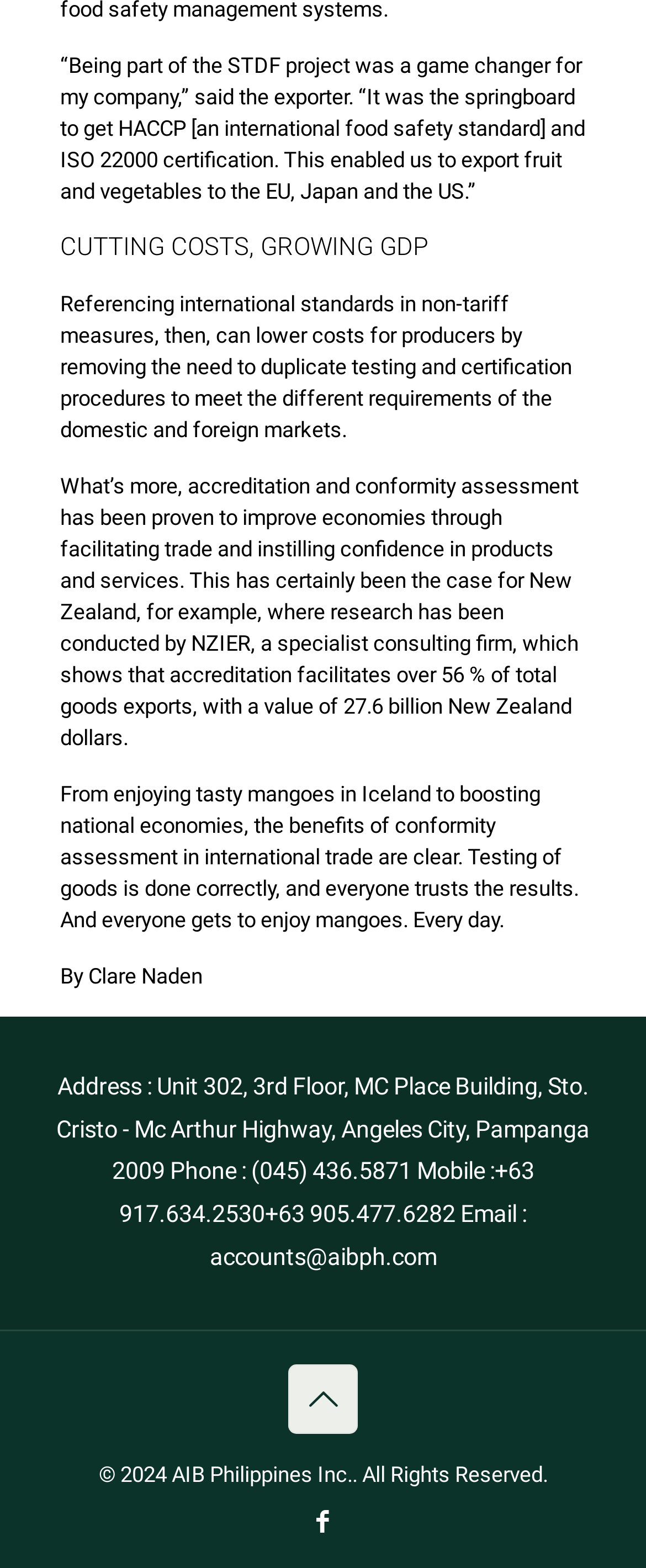Please reply to the following question using a single word or phrase: 
What is the value of goods exports facilitated by accreditation in New Zealand?

27.6 billion New Zealand dollars